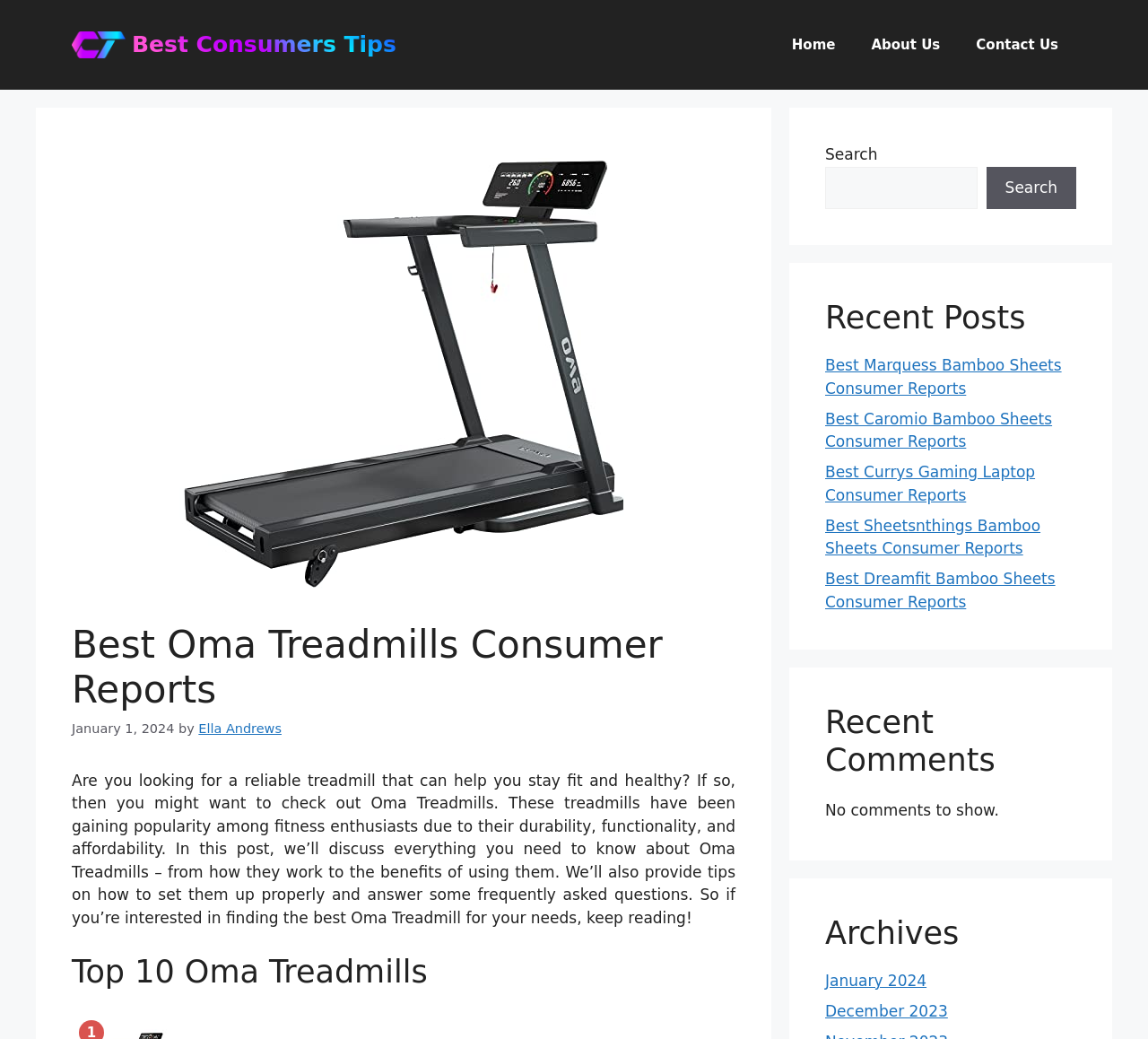Locate the bounding box coordinates of the clickable part needed for the task: "Check out the 'About Us' page".

[0.743, 0.017, 0.835, 0.069]